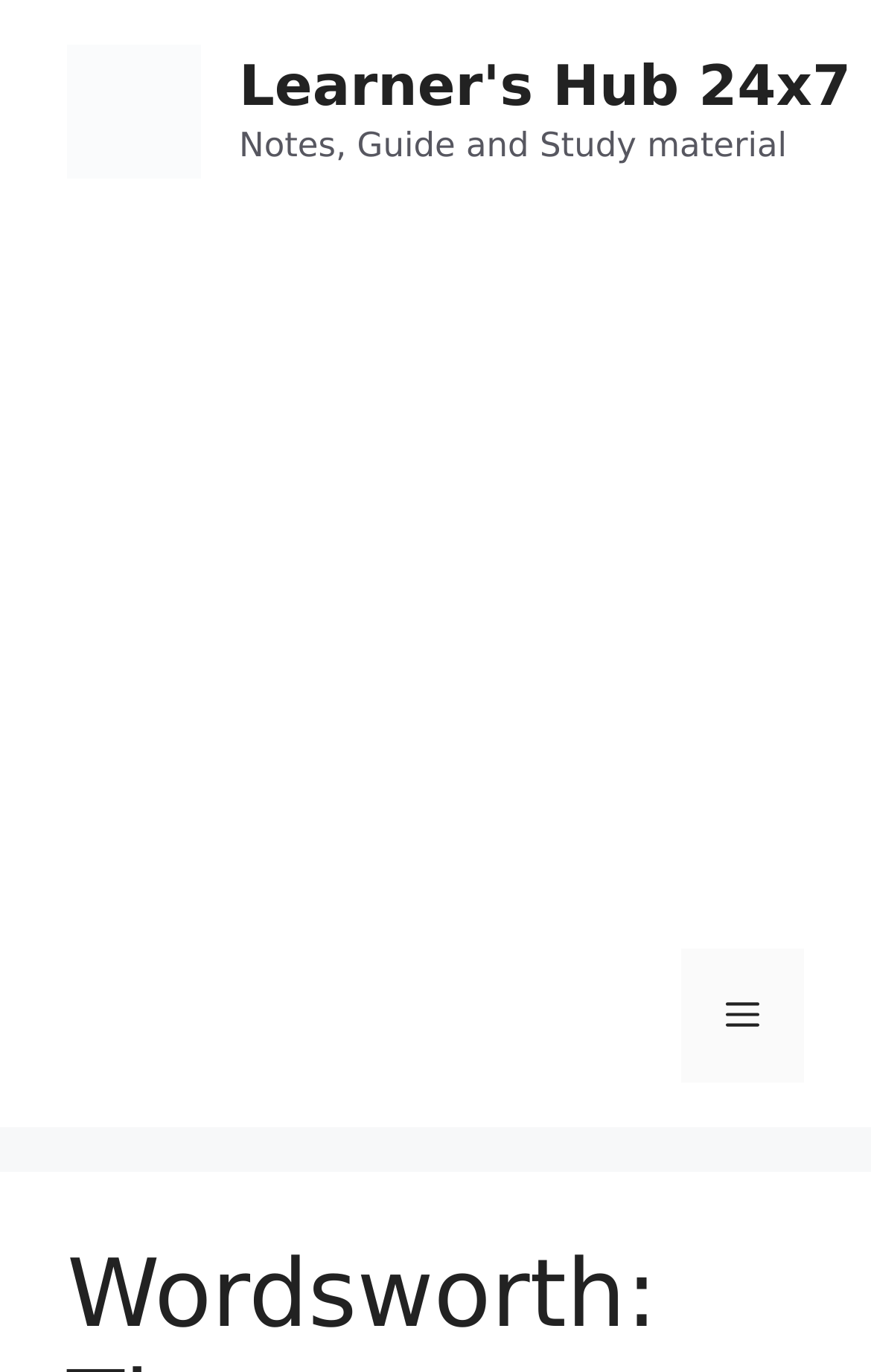What is the function of the iframe in the webpage?
Provide a detailed answer to the question using information from the image.

The function of the iframe in the webpage can be determined by its description, which says 'Advertisement', indicating that it is used to display advertisements.